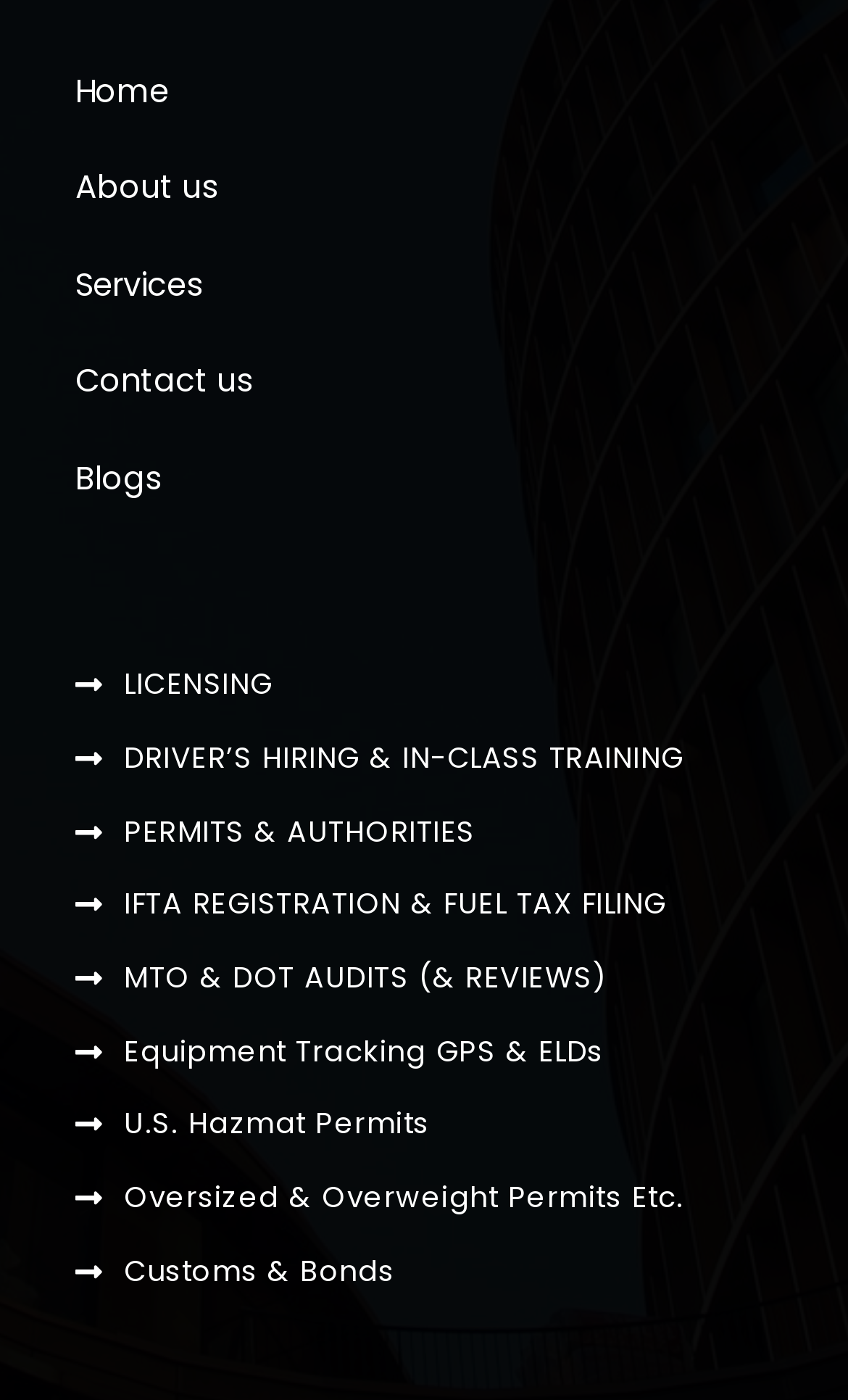Please find the bounding box coordinates of the element's region to be clicked to carry out this instruction: "Click the logo".

None